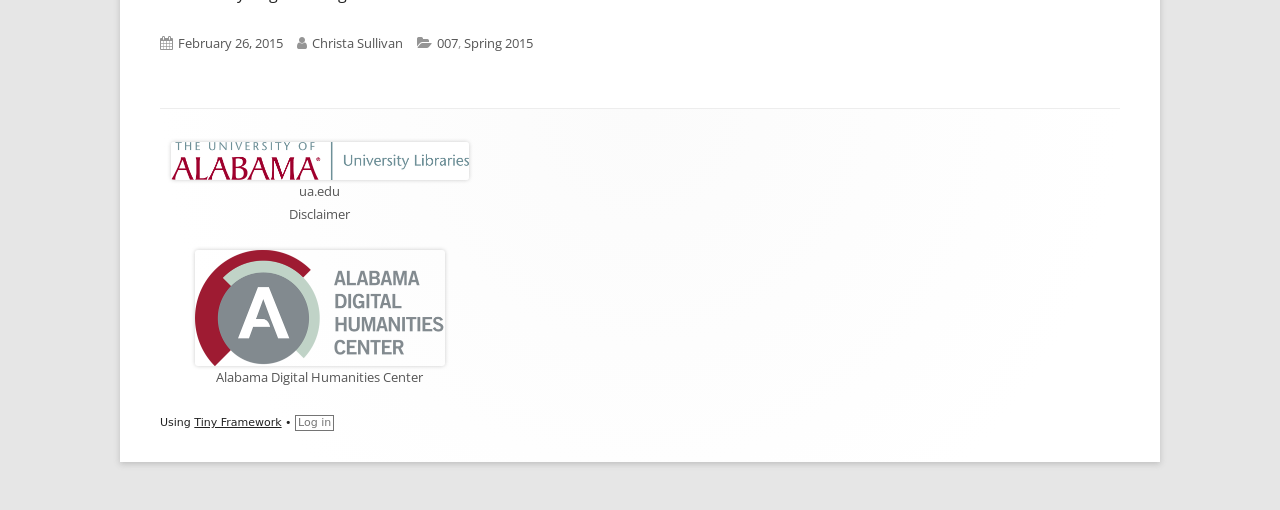Examine the screenshot and answer the question in as much detail as possible: What is the logo above the 'ua.edu' link?

I found the logo by looking at the footer section of the webpage, where there is an image above the 'ua.edu' link, and the image is described as 'University of Alabama Libraries Logo'.